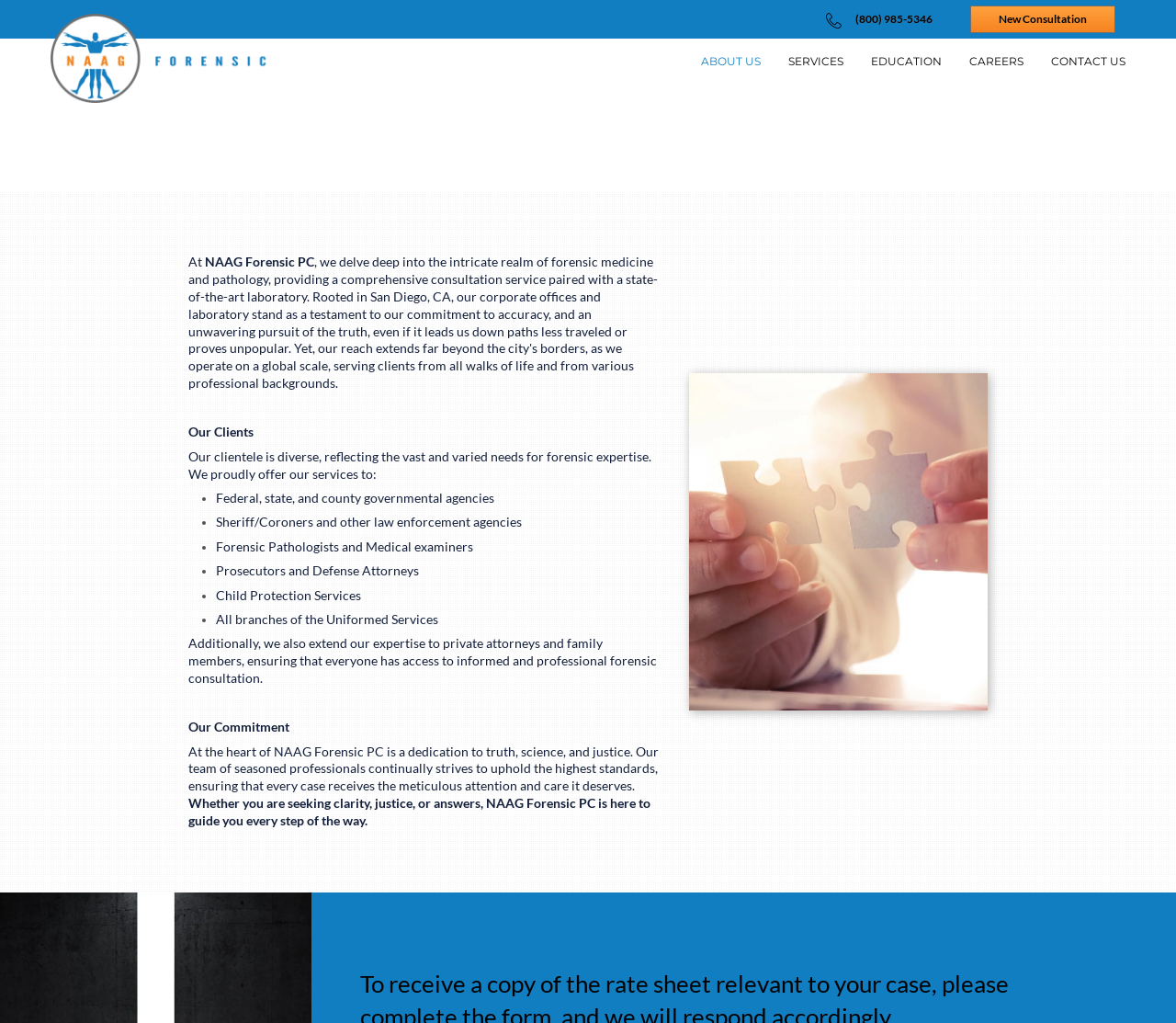What is the purpose of NAAG Forensic's services?
Examine the image and give a concise answer in one word or a short phrase.

Accurate and efficient forensic solutions